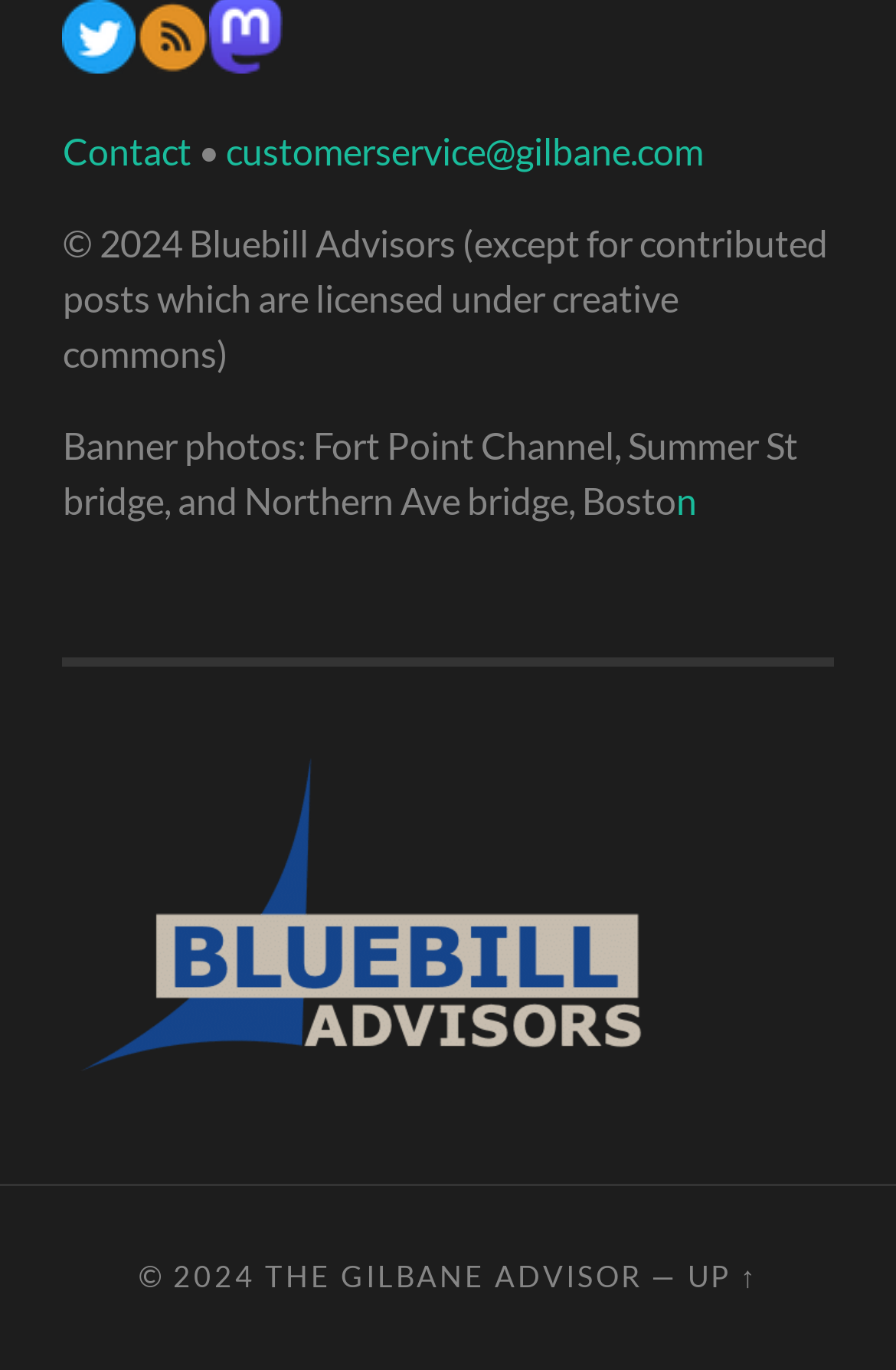Please locate the bounding box coordinates of the region I need to click to follow this instruction: "visit Twitter".

[0.07, 0.027, 0.152, 0.059]